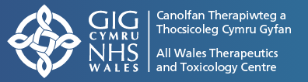What is the language policy emphasized in the logo?
Please respond to the question with a detailed and thorough explanation.

The logo presents the text in both English and Welsh, which indicates that the language policy emphasized is a dual language policy, highlighting the importance of inclusivity in Wales.